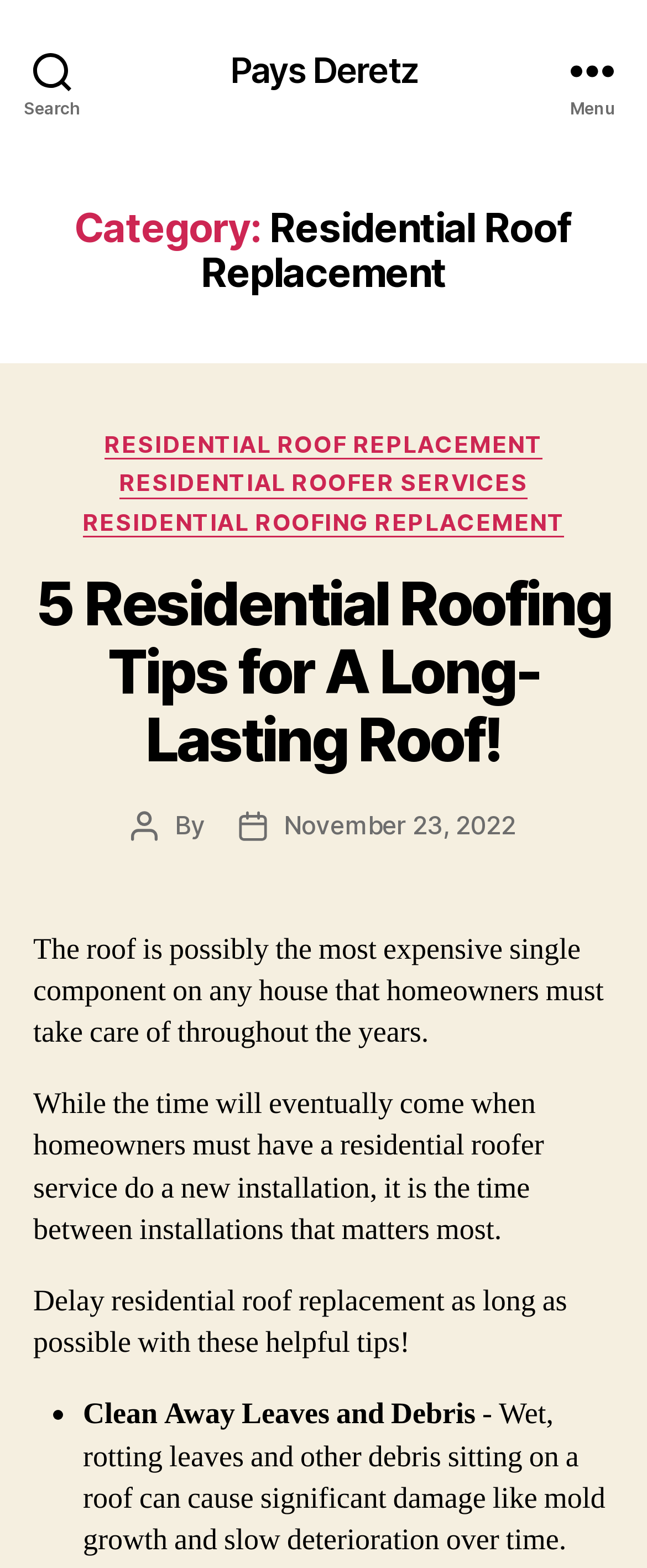How many links are there in the categories section?
Answer the question with a detailed and thorough explanation.

The categories section is located in the middle of the webpage and contains three links: 'RESIDENTIAL ROOF REPLACEMENT', 'RESIDENTIAL ROOFER SERVICES', and 'RESIDENTIAL ROOFING REPLACEMENT'. These links are listed vertically, and each link has a distinct text.